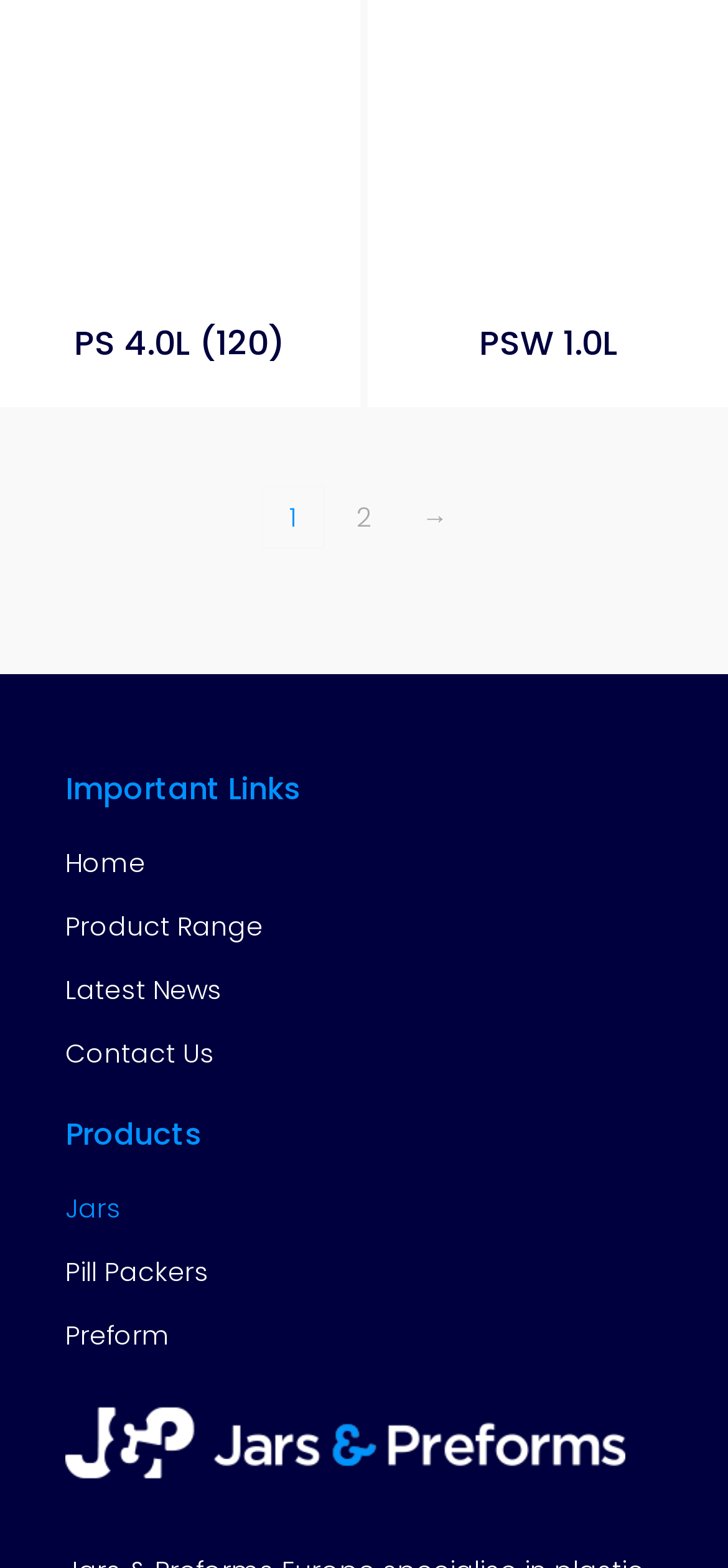How many links are there in the 'Important Links' section?
Please respond to the question thoroughly and include all relevant details.

I counted the number of links under the 'Important Links' section, which are 'Home', 'Product Range', 'Latest News', and 'Contact Us'. Therefore, there are 4 links in the 'Important Links' section.